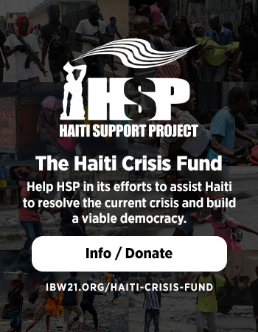Describe all the elements and aspects of the image comprehensively.

The image features a promotional graphic for the Haiti Support Project, specifically focusing on the Haiti Crisis Fund. The design prominently showcases the abbreviation "HSP" along with an illustration of a figure raising a hand, symbolizing support and advocacy. 

Below the logo, the text reads "The Haiti Crisis Fund," emphasizing the project's commitment to addressing the ongoing crisis in Haiti. Accompanying this is a call to action urging viewers to "Help HSP in its efforts to assist Haiti to resolve the current crisis and build a viable democracy." 

At the bottom of the image, there is a button labeled "Info / Donate," directing viewers to learn more and contribute to the cause, with a link provided: ibw21.org/haiti-crisis-fund. The overall aesthetic blends urgency and invitation, aiming to mobilize support for a critical humanitarian initiative.